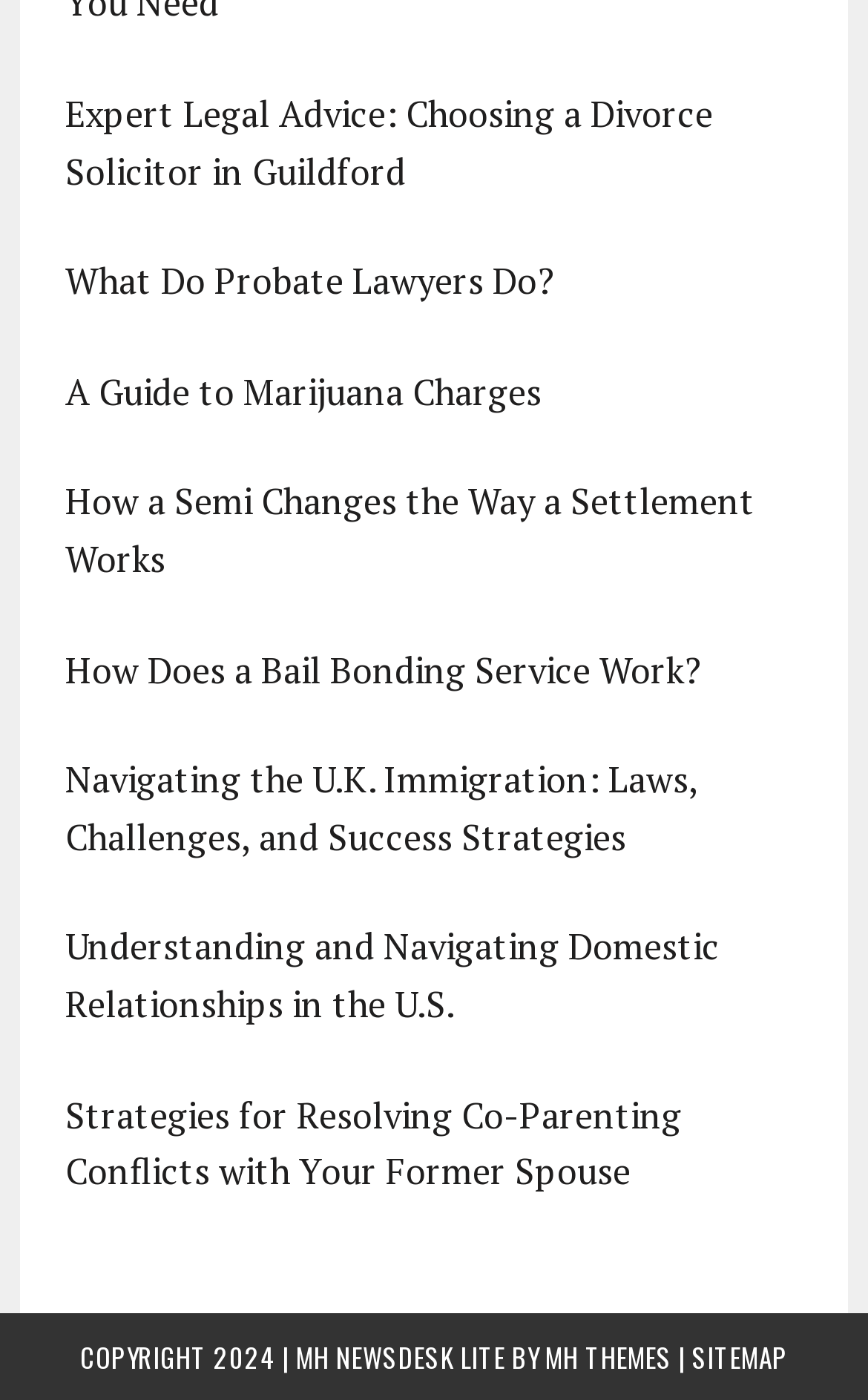Please provide a comprehensive answer to the question below using the information from the image: What is the purpose of the webpage?

The webpage contains links to various legal topics such as divorce, probate, marijuana charges, and immigration, suggesting that the purpose of the webpage is to provide legal advice or information.